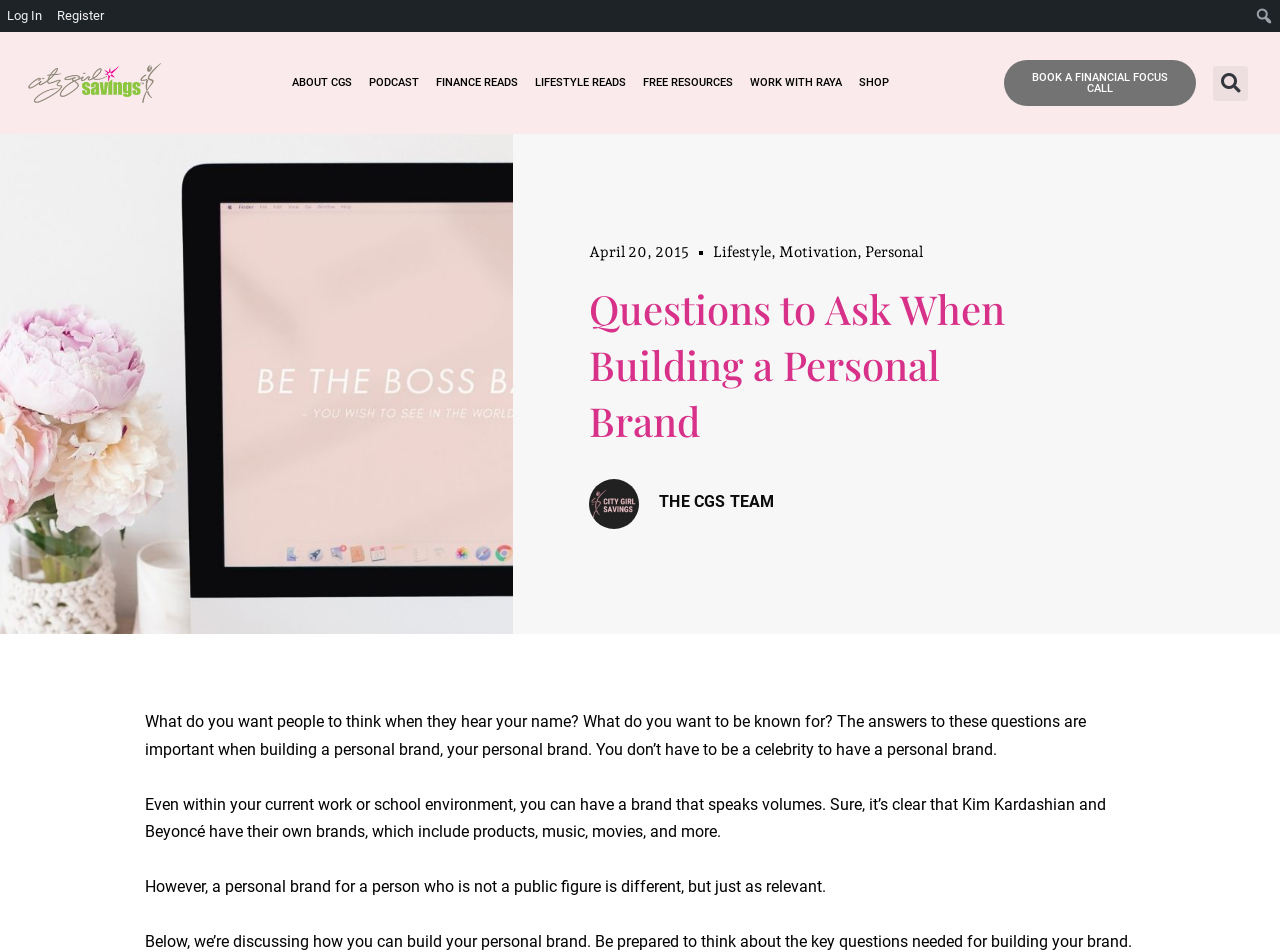Please mark the clickable region by giving the bounding box coordinates needed to complete this instruction: "Search for something".

[0.977, 0.004, 0.998, 0.029]